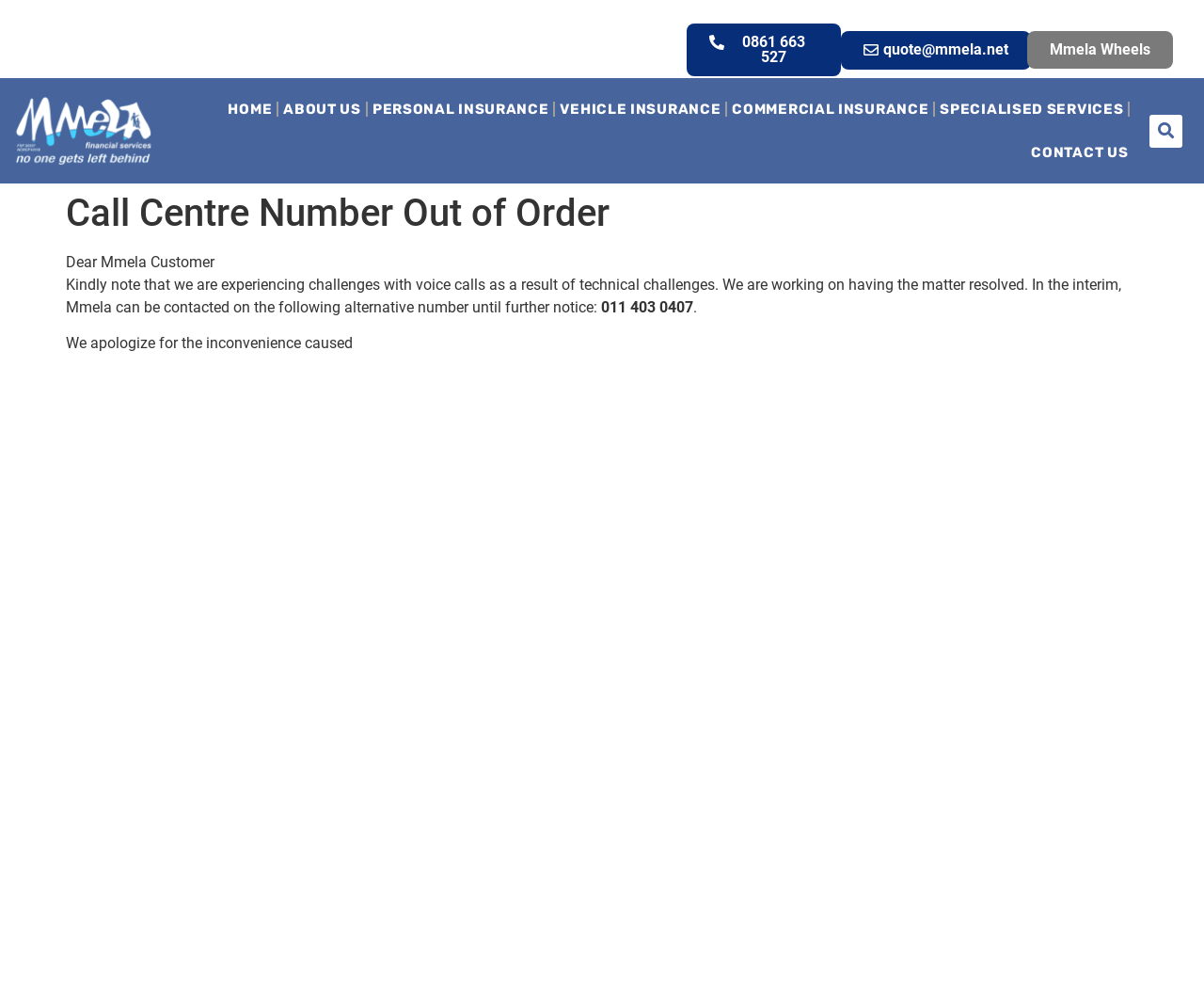Please indicate the bounding box coordinates of the element's region to be clicked to achieve the instruction: "Contact Mmela via email". Provide the coordinates as four float numbers between 0 and 1, i.e., [left, top, right, bottom].

[0.698, 0.031, 0.856, 0.07]